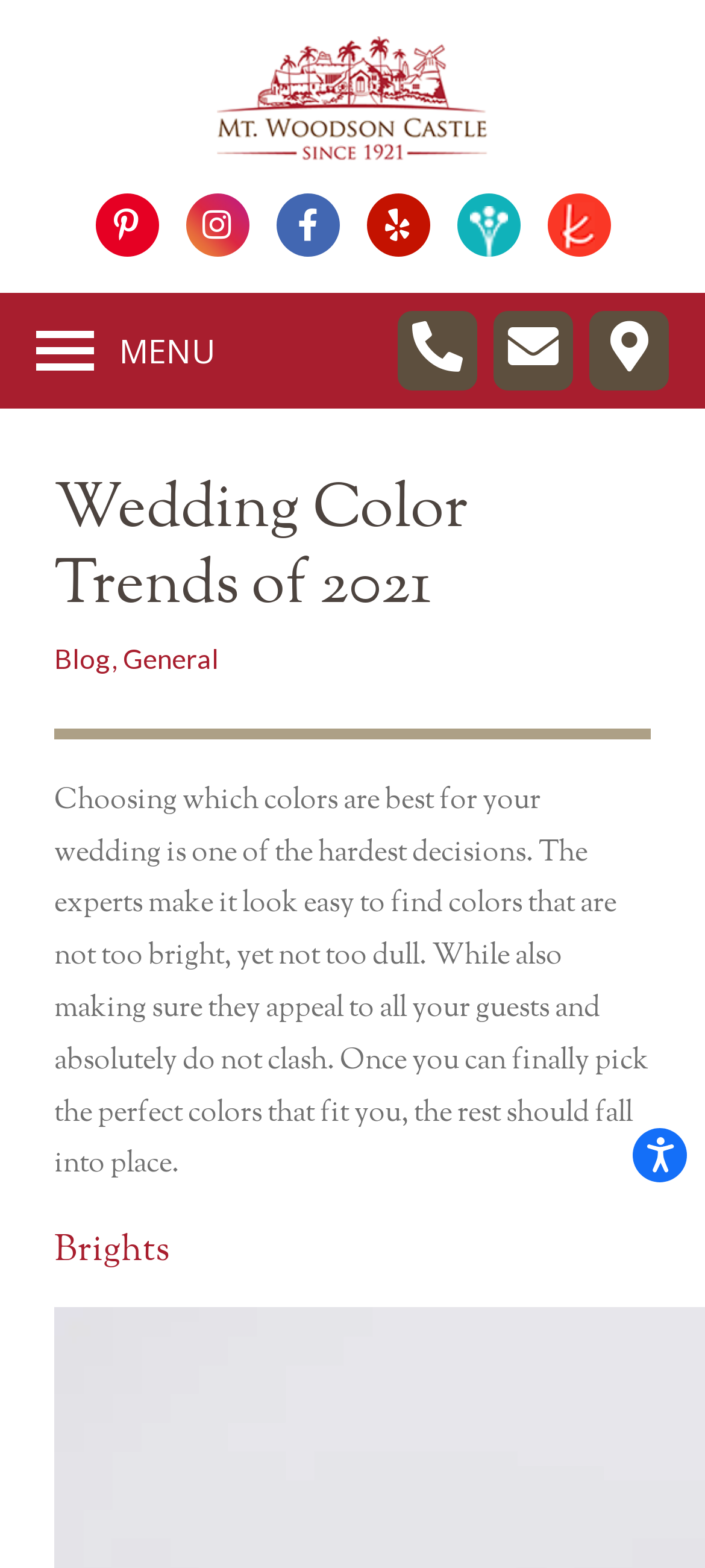Please identify the bounding box coordinates of the element's region that should be clicked to execute the following instruction: "Visit Mt. Woodson Castle's Pinterest account". The bounding box coordinates must be four float numbers between 0 and 1, i.e., [left, top, right, bottom].

[0.135, 0.123, 0.224, 0.164]